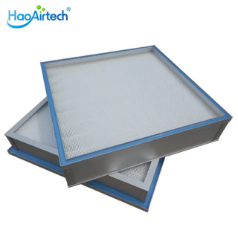Paint a vivid picture of the image with your description.

The image showcases two Pharmaceutical Gel Seal HEPA Filters by HaoAirtech, designed for advanced air purification applications. These filters feature a sturdy frame with a distinctive blue seal, promoting optimal air filtration in environments requiring high cleanliness, such as medical or laboratory settings. The filters are constructed to effectively trap airborne particles, ensuring the maintenance of a sterile atmosphere. With their reliable performance, they are essential components in systems that aim to reduce allergens and contaminants, contributing to the overall health and safety of indoor air quality.